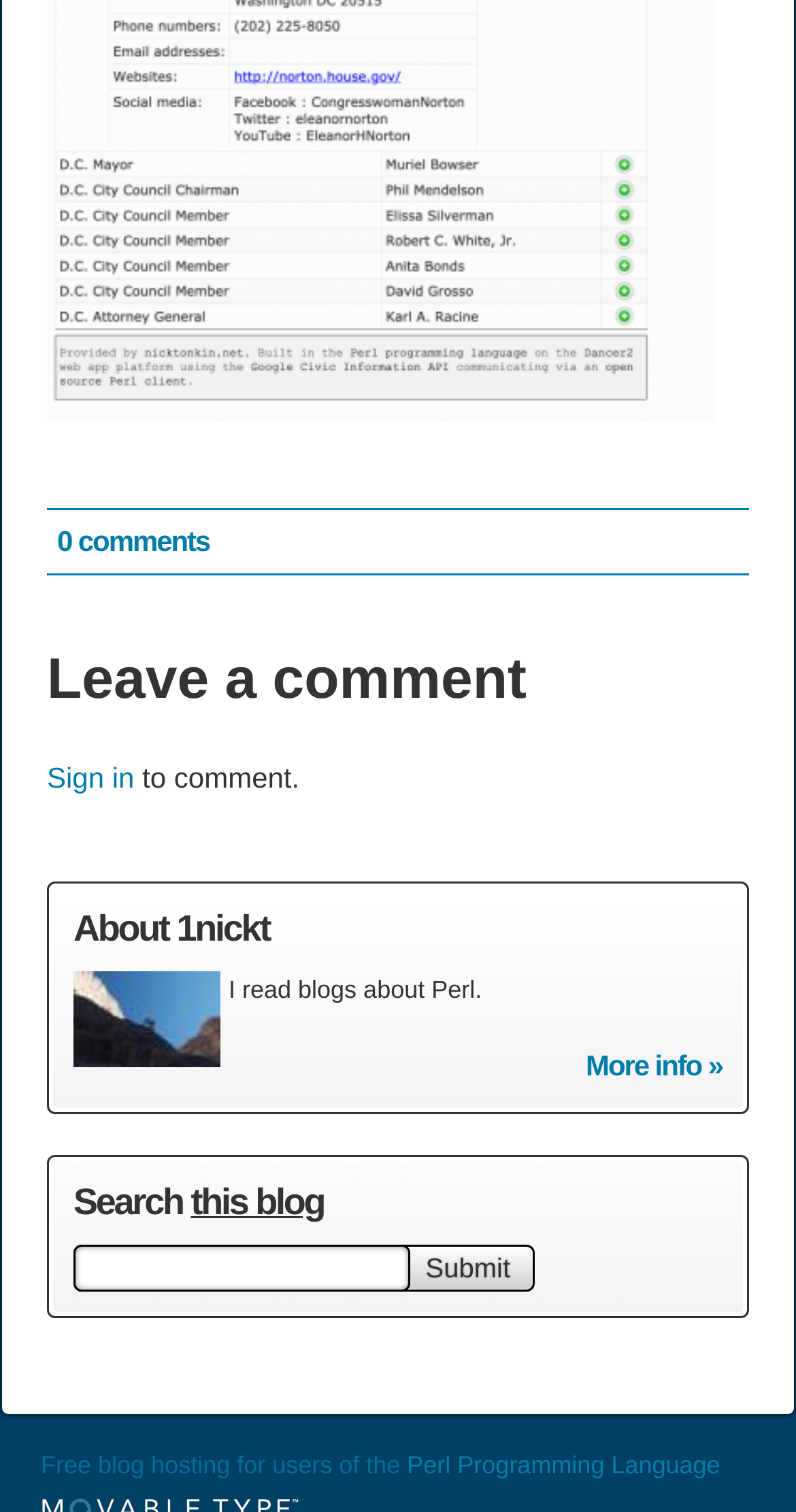Based on the visual content of the image, answer the question thoroughly: What is the blogger's name?

The blogger's name '1nickt' is mentioned in the heading 'About 1nickt' which is located above the user's profile picture.